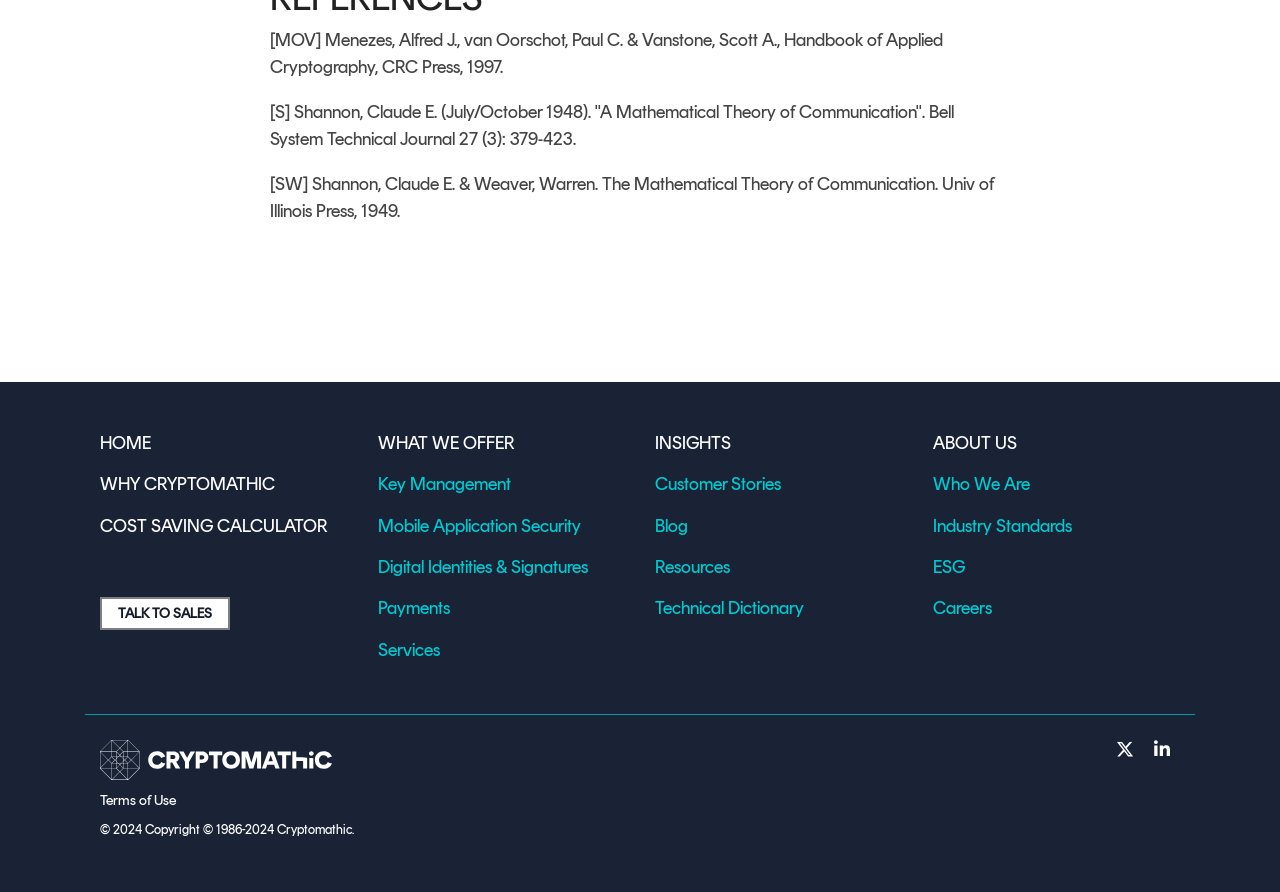Please predict the bounding box coordinates of the element's region where a click is necessary to complete the following instruction: "contact sales". The coordinates should be represented by four float numbers between 0 and 1, i.e., [left, top, right, bottom].

[0.078, 0.67, 0.18, 0.706]